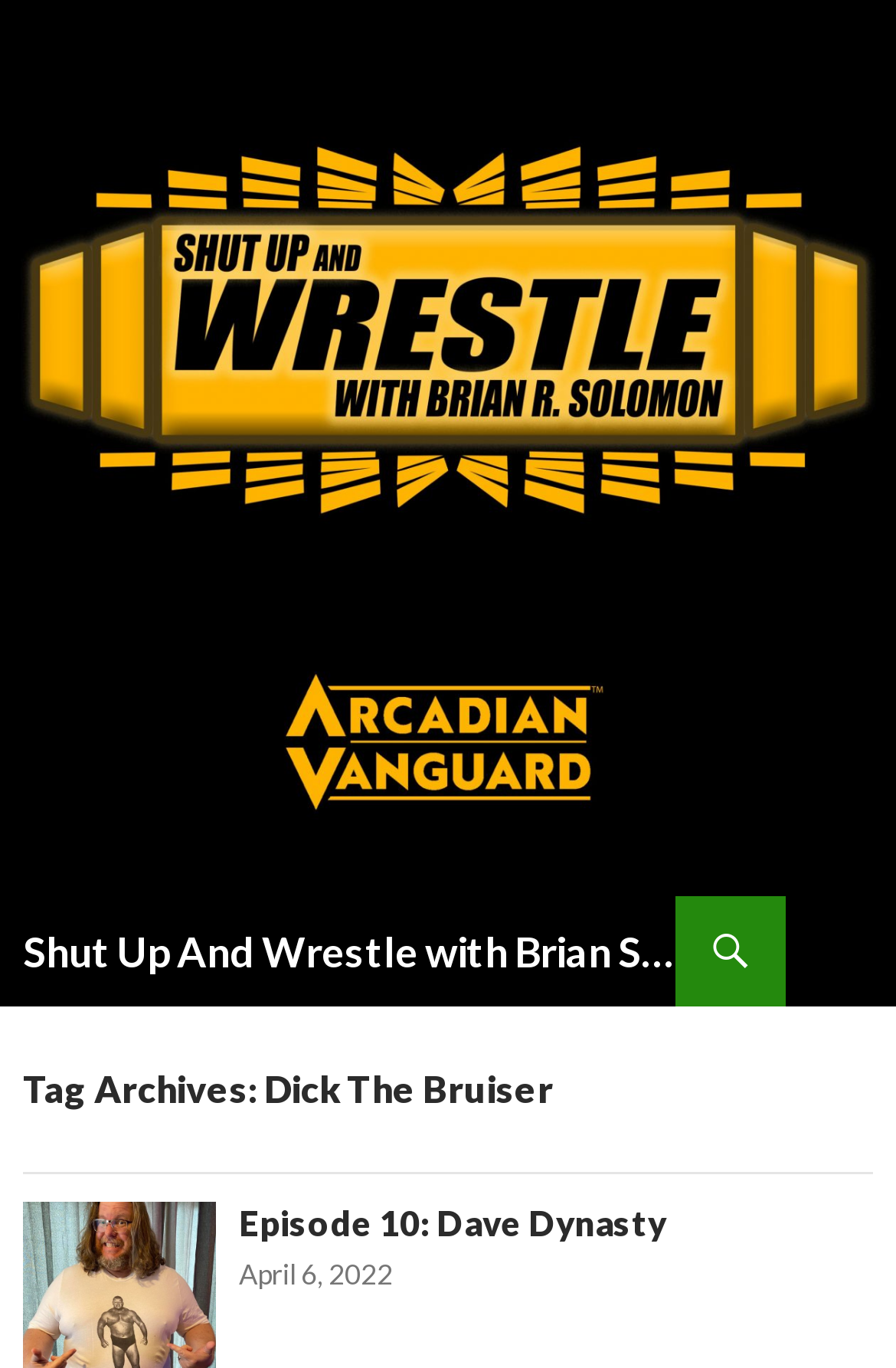What is the name of the podcast?
Answer the question with a detailed explanation, including all necessary information.

I inferred this from the multiple occurrences of the text 'Shut Up And Wrestle with Brian Solomon' throughout the webpage, including the root element, image, and link elements.